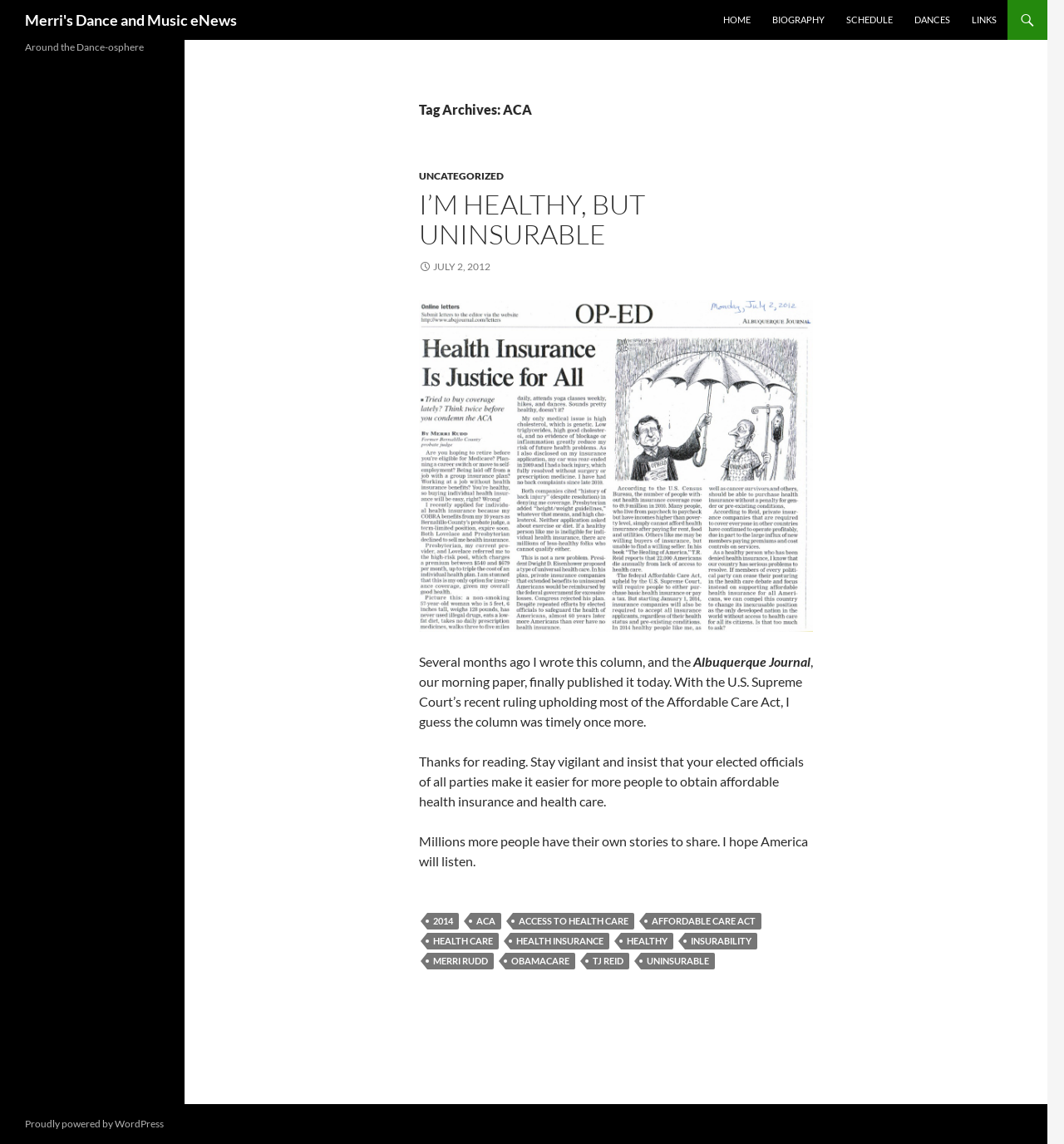Specify the bounding box coordinates of the area to click in order to follow the given instruction: "go to home page."

[0.67, 0.0, 0.715, 0.035]